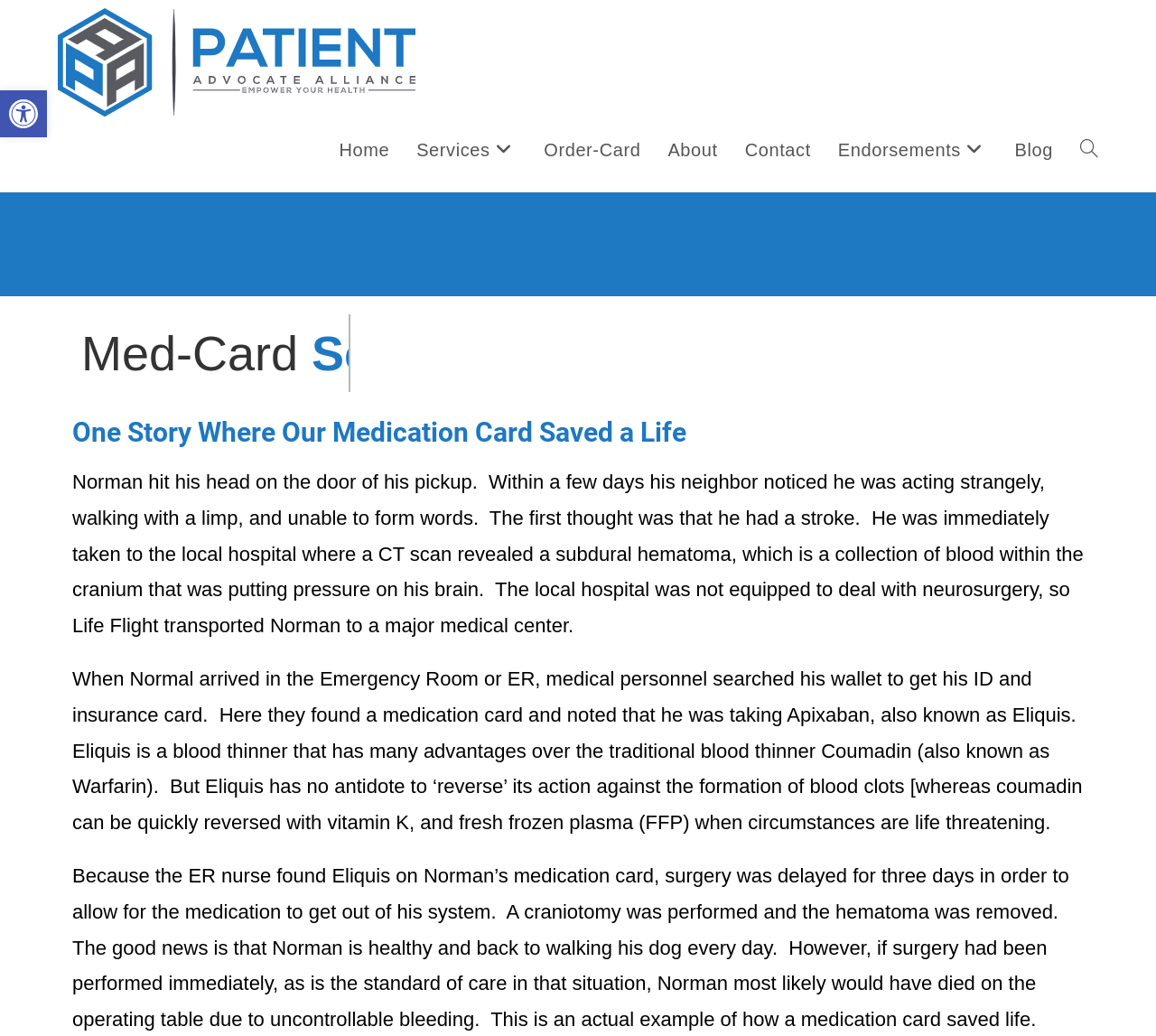Mark the bounding box of the element that matches the following description: "Toggle website search".

[0.923, 0.112, 0.962, 0.177]